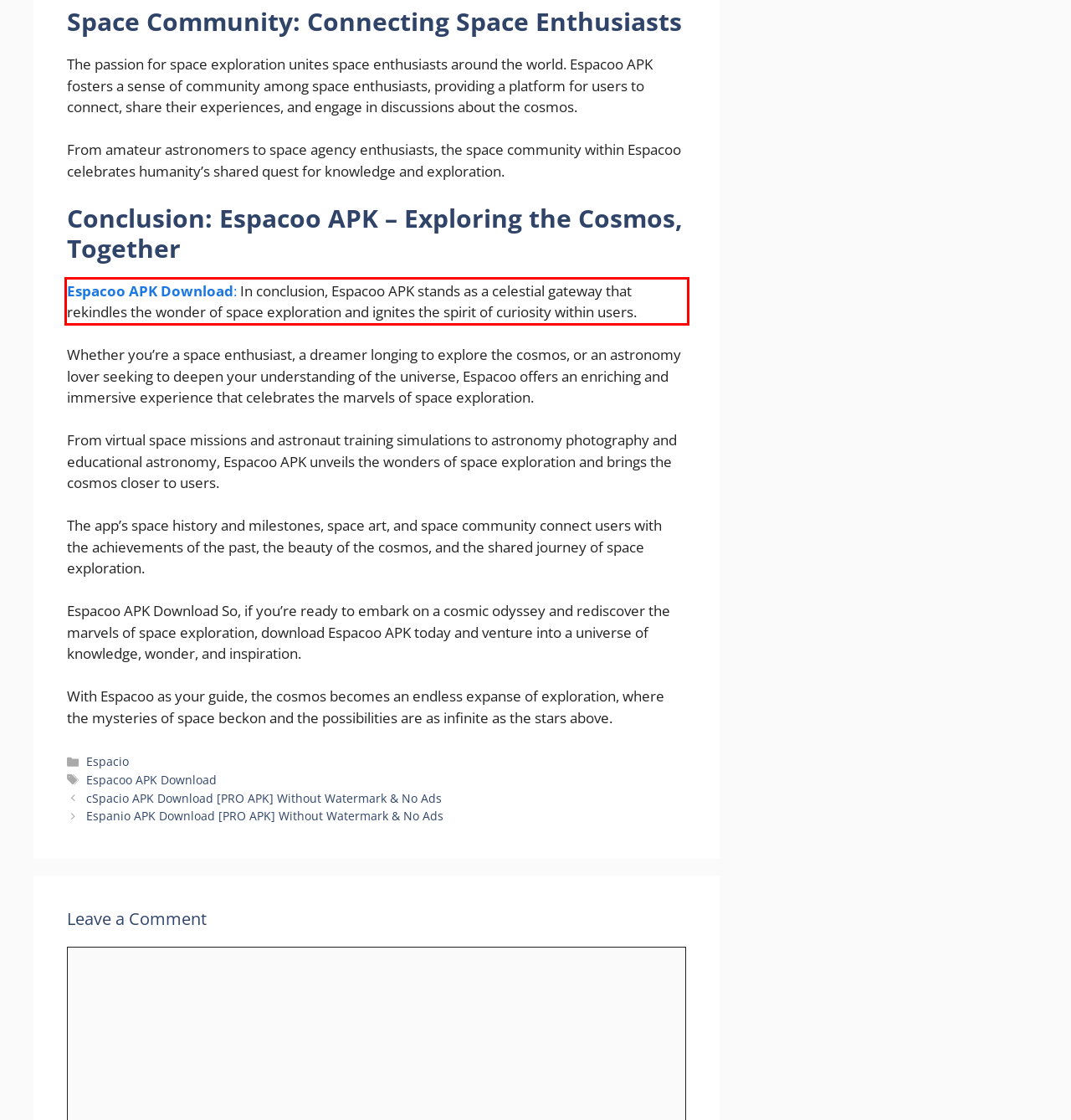Examine the screenshot of the webpage, locate the red bounding box, and generate the text contained within it.

Espacoo APK Download: In conclusion, Espacoo APK stands as a celestial gateway that rekindles the wonder of space exploration and ignites the spirit of curiosity within users.